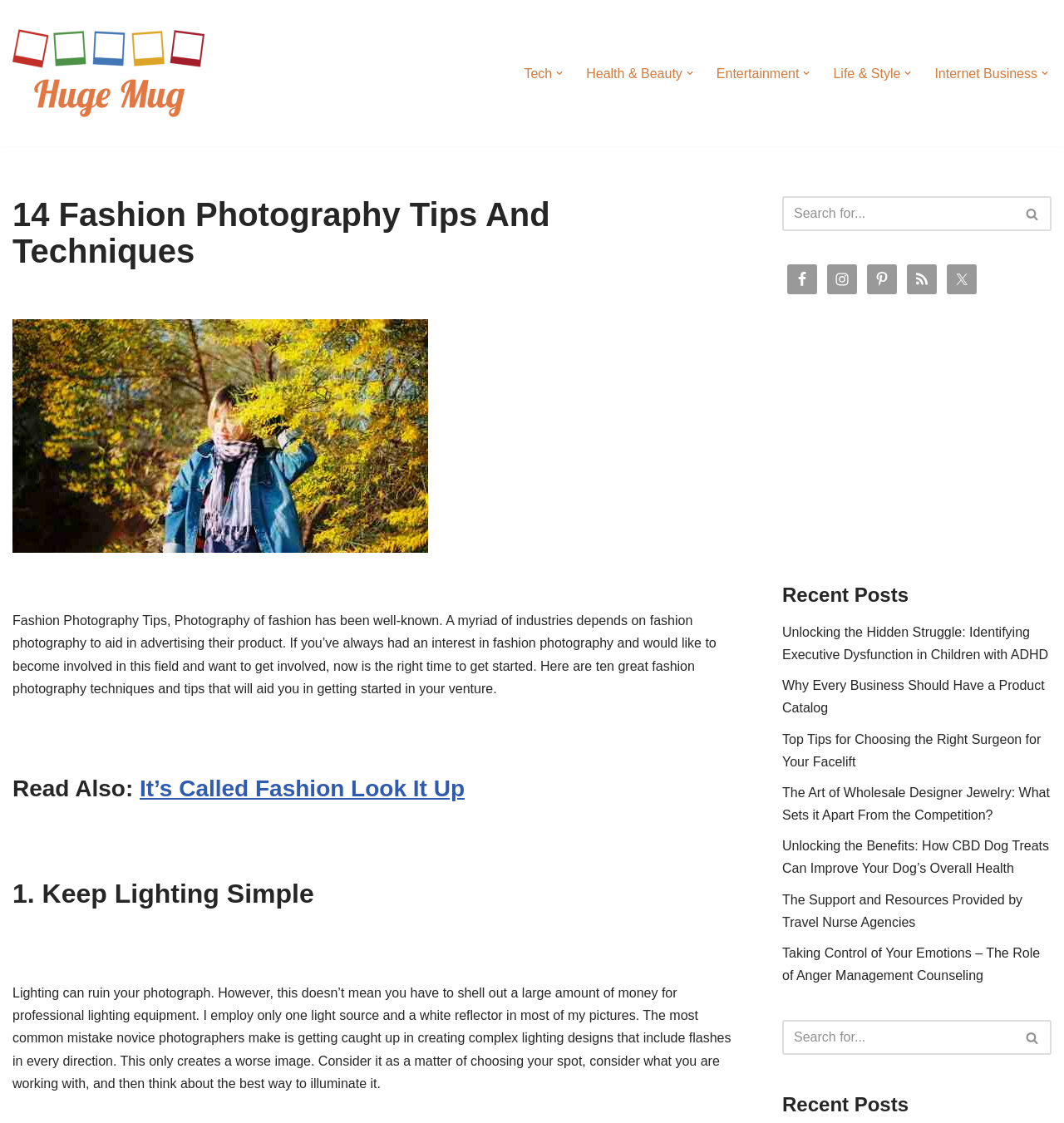Locate the bounding box coordinates of the element to click to perform the following action: 'Visit the 'It’s Called Fashion Look It Up' page'. The coordinates should be given as four float values between 0 and 1, in the form of [left, top, right, bottom].

[0.131, 0.691, 0.437, 0.714]